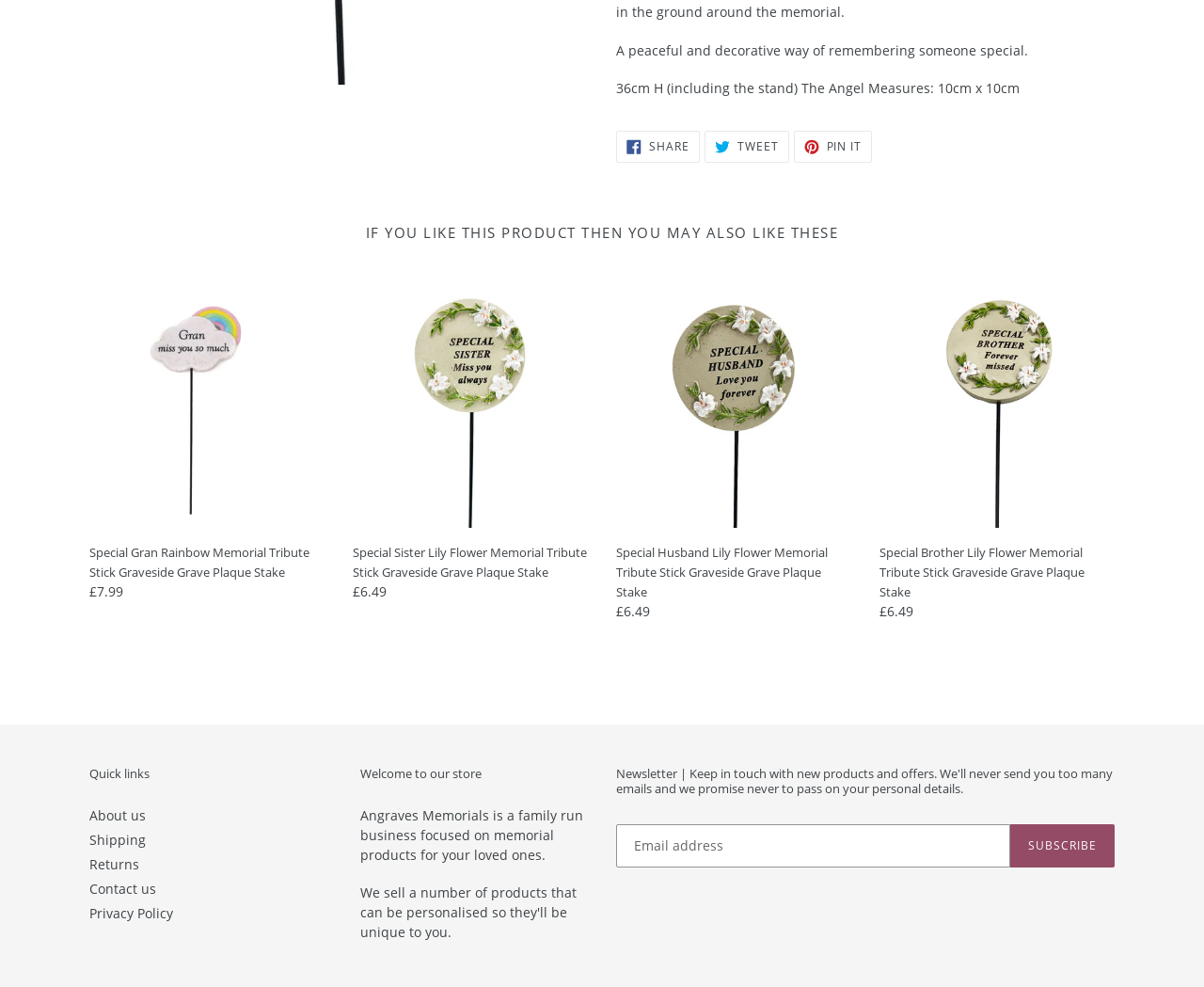Extract the bounding box coordinates of the UI element described: "Pin it Pin on Pinterest". Provide the coordinates in the format [left, top, right, bottom] with values ranging from 0 to 1.

[0.659, 0.133, 0.724, 0.165]